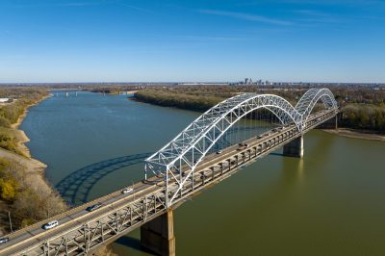Offer an in-depth caption for the image.

An aerial view of the Sherman Minton Bridge, showcasing its distinctive architectural design with towering arches. The bridge spans a wide river, with cars visible traversing its structure. In the background, the landscape features lush greenery along the riverbanks, while a distant city skyline punctuates the horizon under a clear blue sky. This image captures the bridge's significance as a crucial transportation link in the region, particularly as construction and maintenance efforts are ongoing, as highlighted in recent traffic updates related to the I-64 corridor.